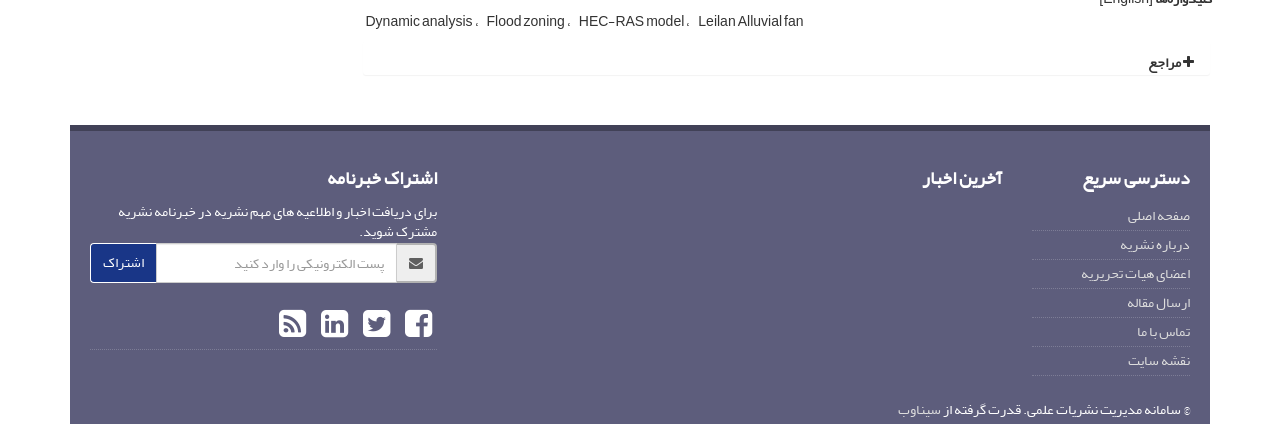What social media platforms are available?
Using the image as a reference, give an elaborate response to the question.

I can see links to Facebook, Twitter, Linkedin, and Rss at the bottom of the webpage, which suggests that these social media platforms are available for users to follow or subscribe to.